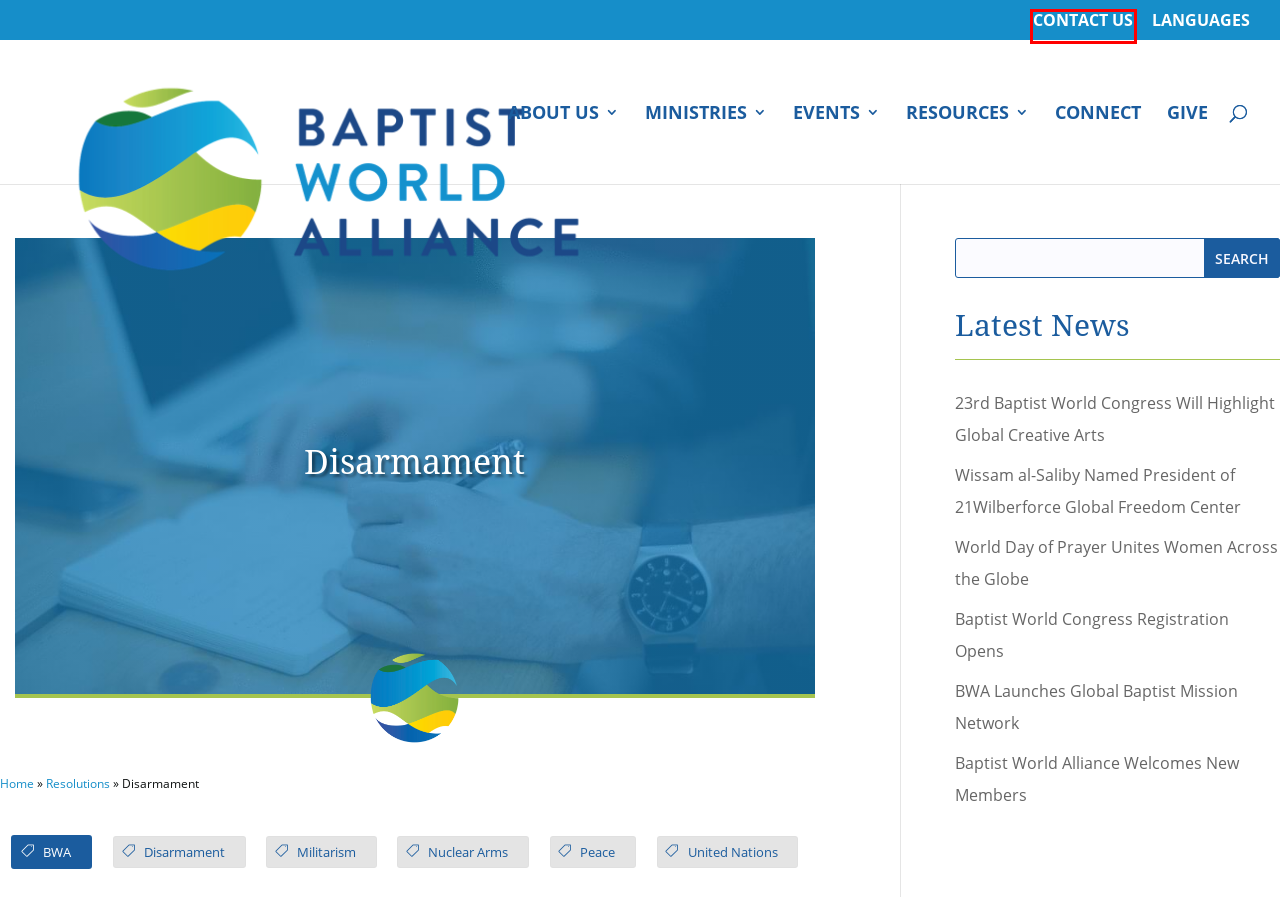You have a screenshot of a webpage with a red rectangle bounding box. Identify the best webpage description that corresponds to the new webpage after clicking the element within the red bounding box. Here are the candidates:
A. United Nations | Baptist World Alliance
B. Resolutions | Baptist World Alliance
C. Baptist World Congress Registration Opens
D. World Day of Prayer Unites Women Across the Globe
E. Nuclear Arms (1983) | Baptist World Alliance
F. Contact Us | Baptist World Alliance
G. Connect With Us | Baptist World Alliance
H. Baptist World Alliance | Networking the Baptist Family to Impact the World for Christ

F